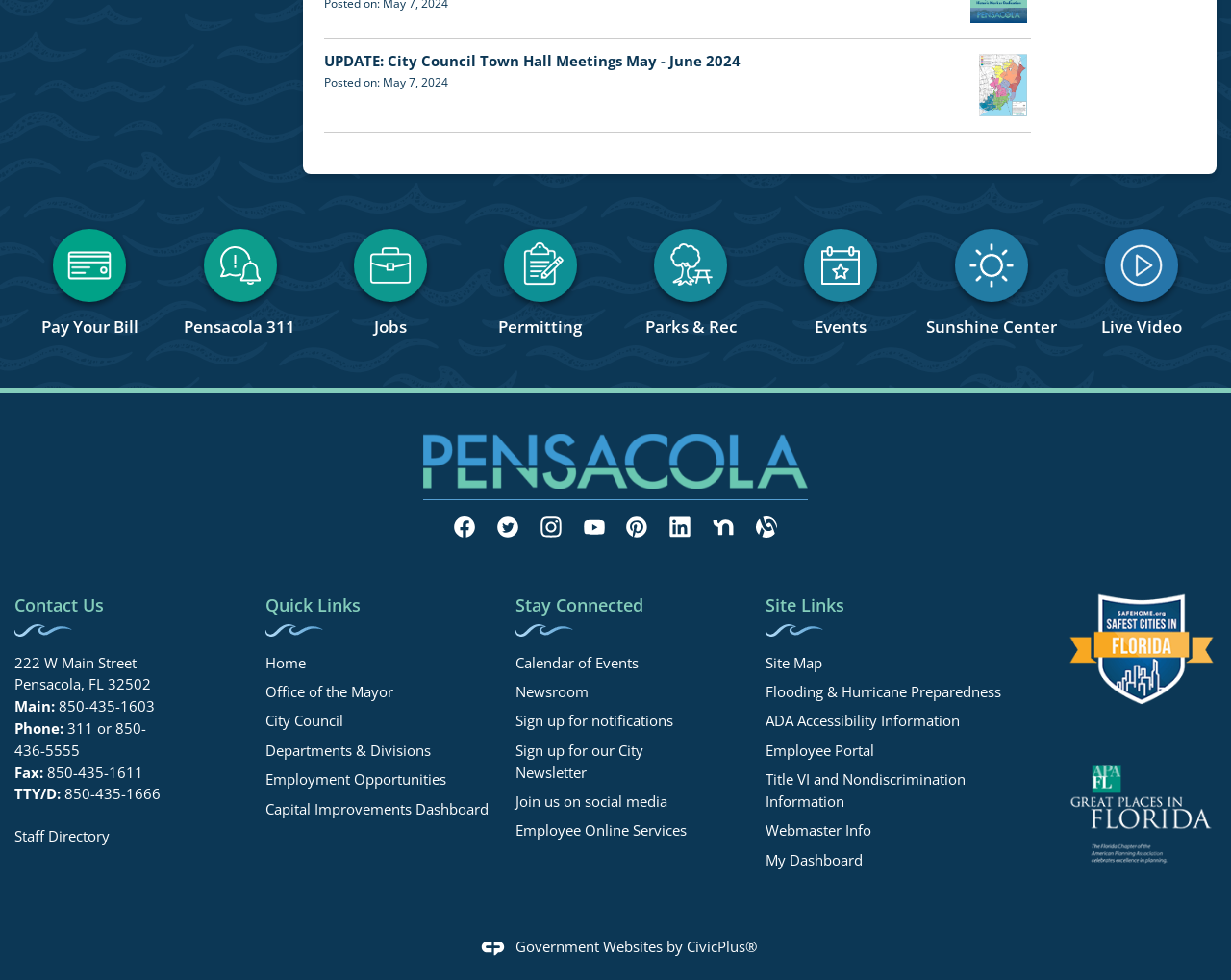Using the format (top-left x, top-left y, bottom-right x, bottom-right y), provide the bounding box coordinates for the described UI element. All values should be floating point numbers between 0 and 1: Quick Links

[0.215, 0.606, 0.293, 0.629]